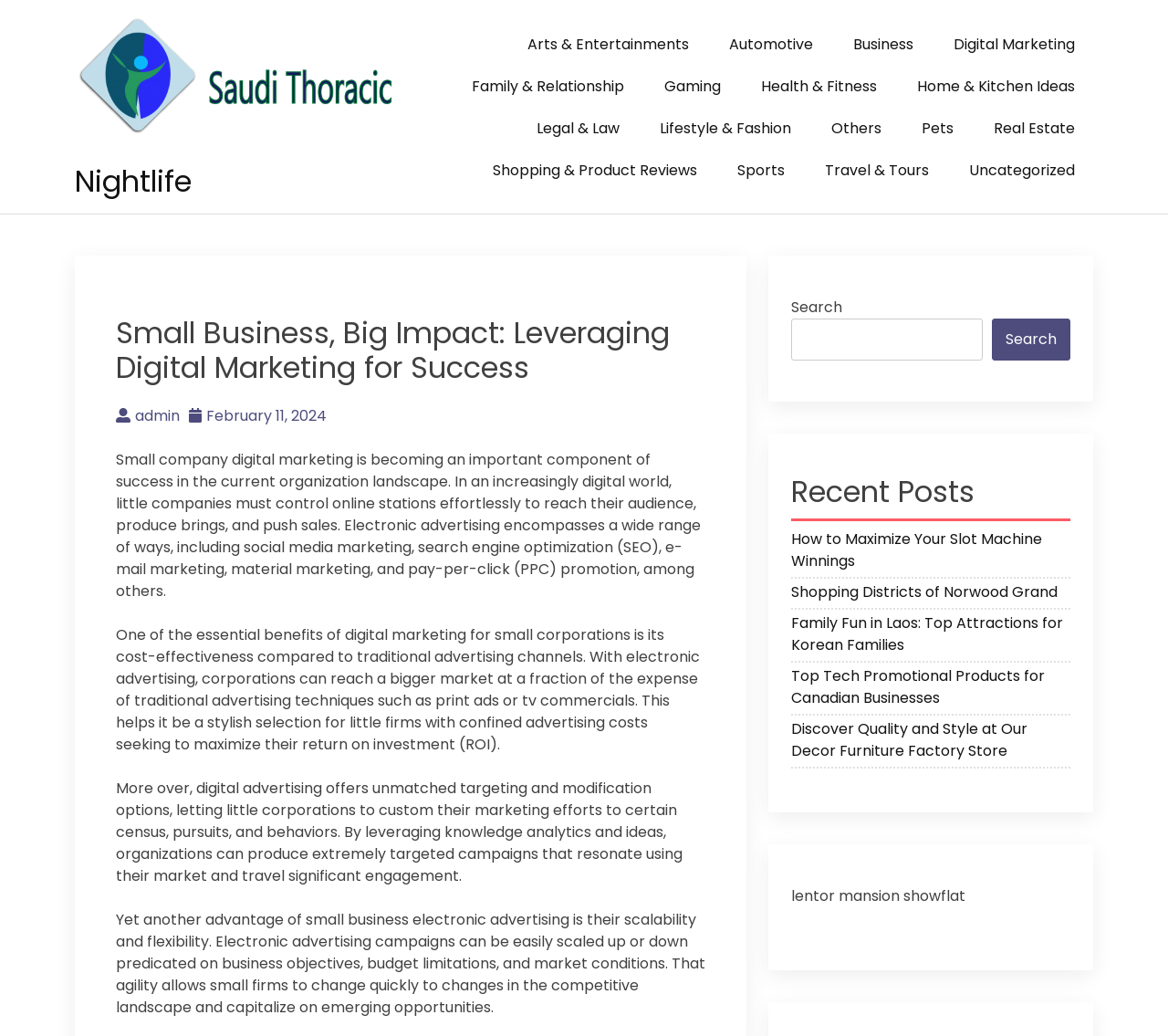Indicate the bounding box coordinates of the element that needs to be clicked to satisfy the following instruction: "View the 'How to Maximize Your Slot Machine Winnings' post". The coordinates should be four float numbers between 0 and 1, i.e., [left, top, right, bottom].

[0.677, 0.51, 0.916, 0.557]